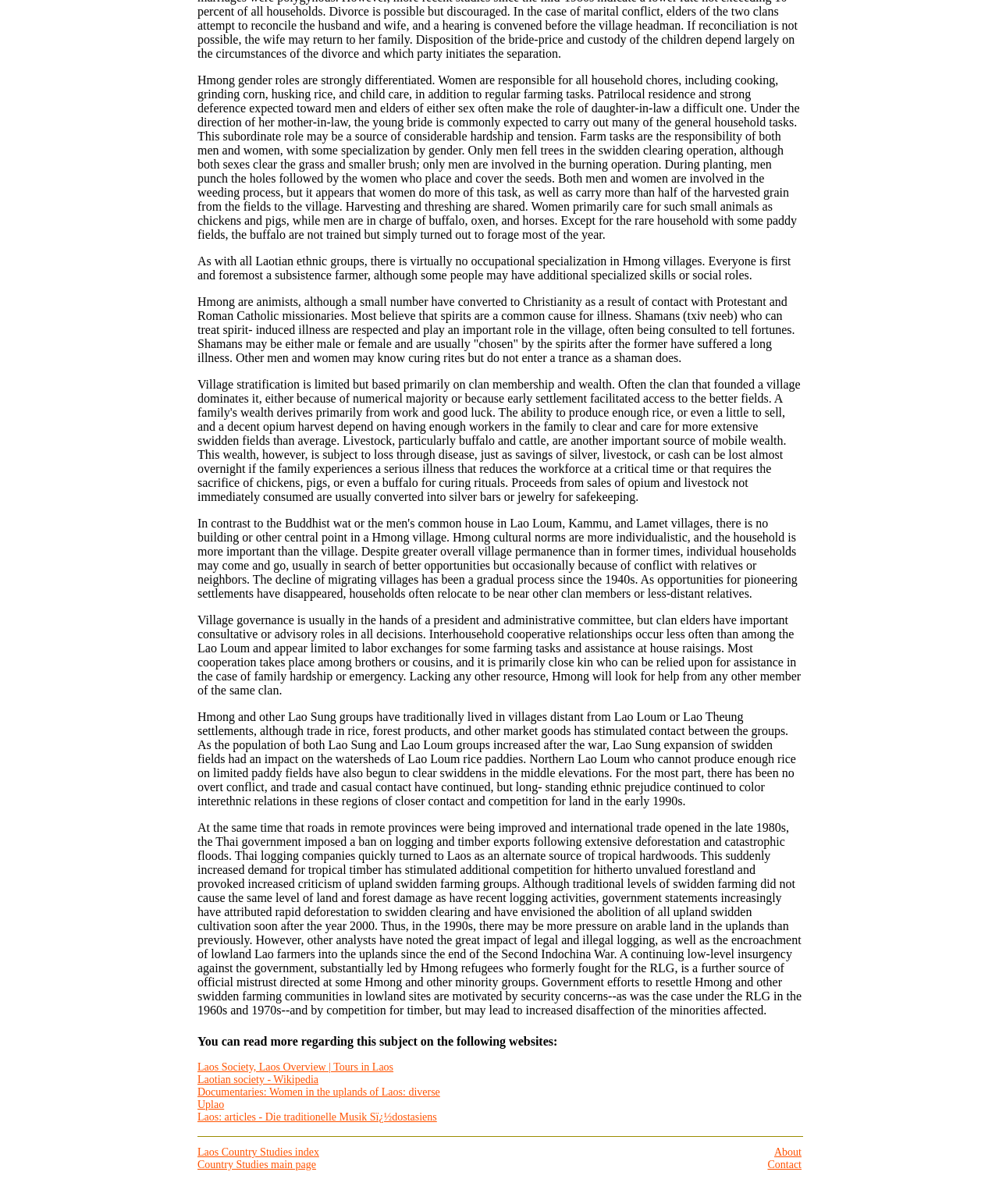Please pinpoint the bounding box coordinates for the region I should click to adhere to this instruction: "read more about Laos Society".

[0.198, 0.881, 0.394, 0.891]